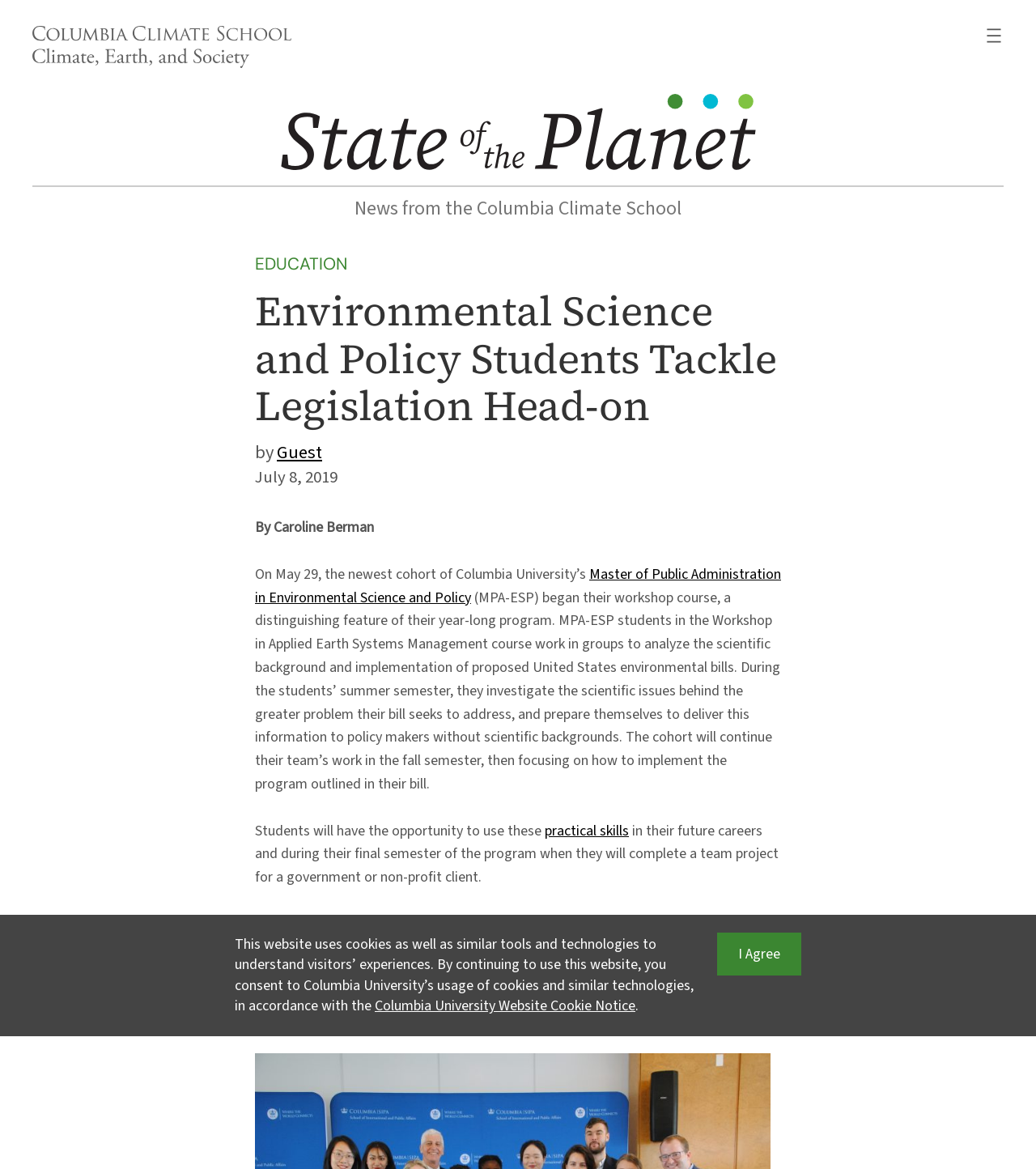Please determine the bounding box coordinates of the element's region to click in order to carry out the following instruction: "Explore the practical skills link". The coordinates should be four float numbers between 0 and 1, i.e., [left, top, right, bottom].

[0.526, 0.702, 0.607, 0.719]